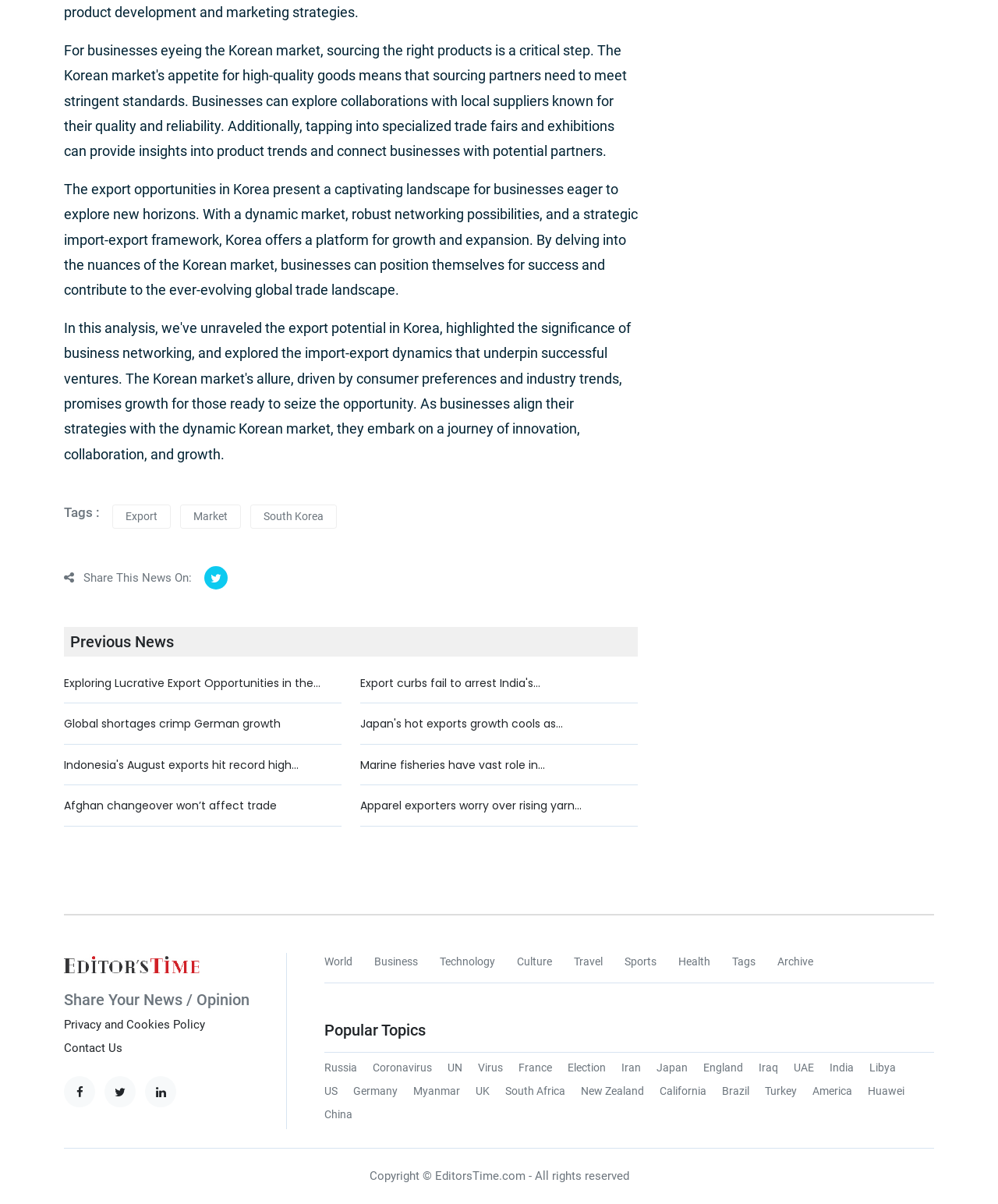Please identify the bounding box coordinates of the element on the webpage that should be clicked to follow this instruction: "Read the previous news 'Exploring Lucrative Export Opportunities in the…'". The bounding box coordinates should be given as four float numbers between 0 and 1, formatted as [left, top, right, bottom].

[0.064, 0.561, 0.342, 0.575]